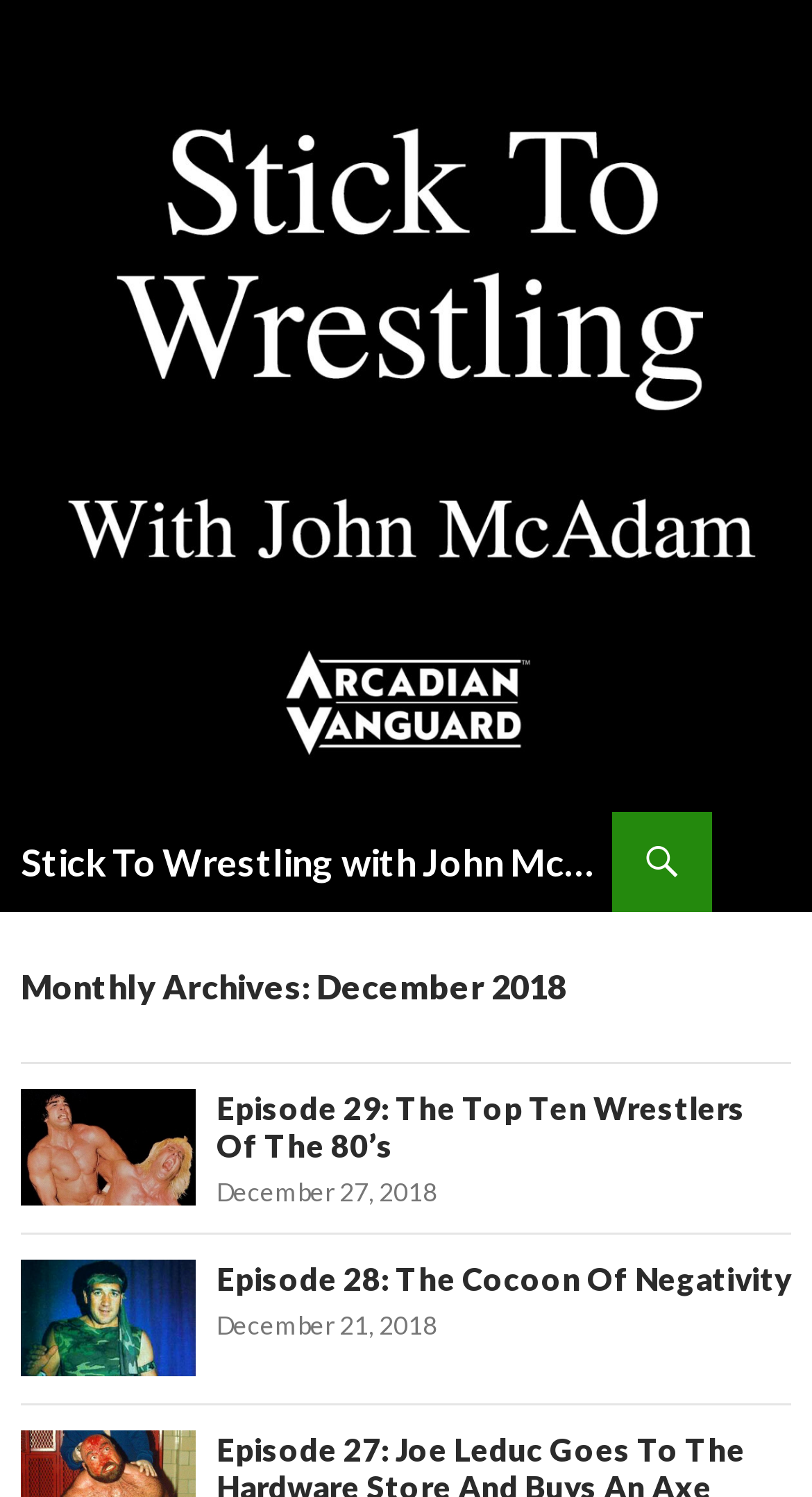Create a detailed summary of the webpage's content and design.

This webpage appears to be a blog or podcast archive page, specifically for the "Stick To Wrestling with John McAdam" podcast. At the top of the page, there is a large image with the podcast's title, taking up almost half of the screen. Below the image, there is a heading with the same title, followed by a link to the podcast.

To the right of the image, there are two links: "Search" and "SKIP TO CONTENT". The "Search" link is a small icon, while the "SKIP TO CONTENT" link is a bit larger.

Below these elements, there is a header section with the title "Monthly Archives: December 2018". This section contains two articles, each with a heading, a link, and a date. The headings are "Episode 29: The Top Ten Wrestlers Of The 80’s" and "Episode 28: The Cocoon Of Negativity", respectively. Each article has a link to the episode, followed by the date "December 27, 2018" and "December 21, 2018", respectively. The dates are accompanied by a time element, but the time is not specified.

The articles are arranged vertically, with the first article taking up more space than the second one. The headings and links are aligned to the left, while the dates and times are aligned to the right. Overall, the page has a simple and clean layout, with a focus on presenting the podcast episodes in a clear and organized manner.